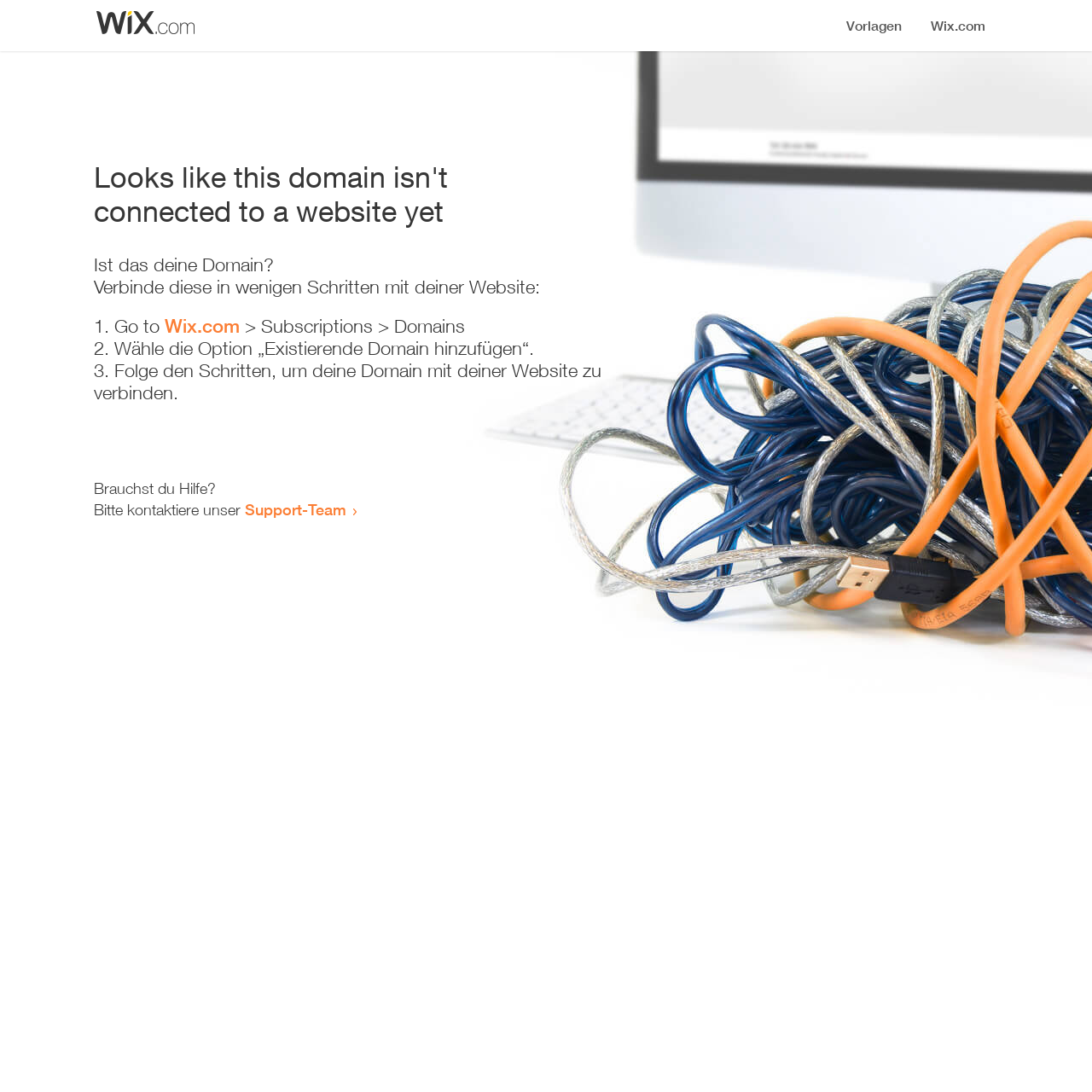Using the element description: "Wix.com", determine the bounding box coordinates. The coordinates should be in the format [left, top, right, bottom], with values between 0 and 1.

[0.151, 0.288, 0.22, 0.309]